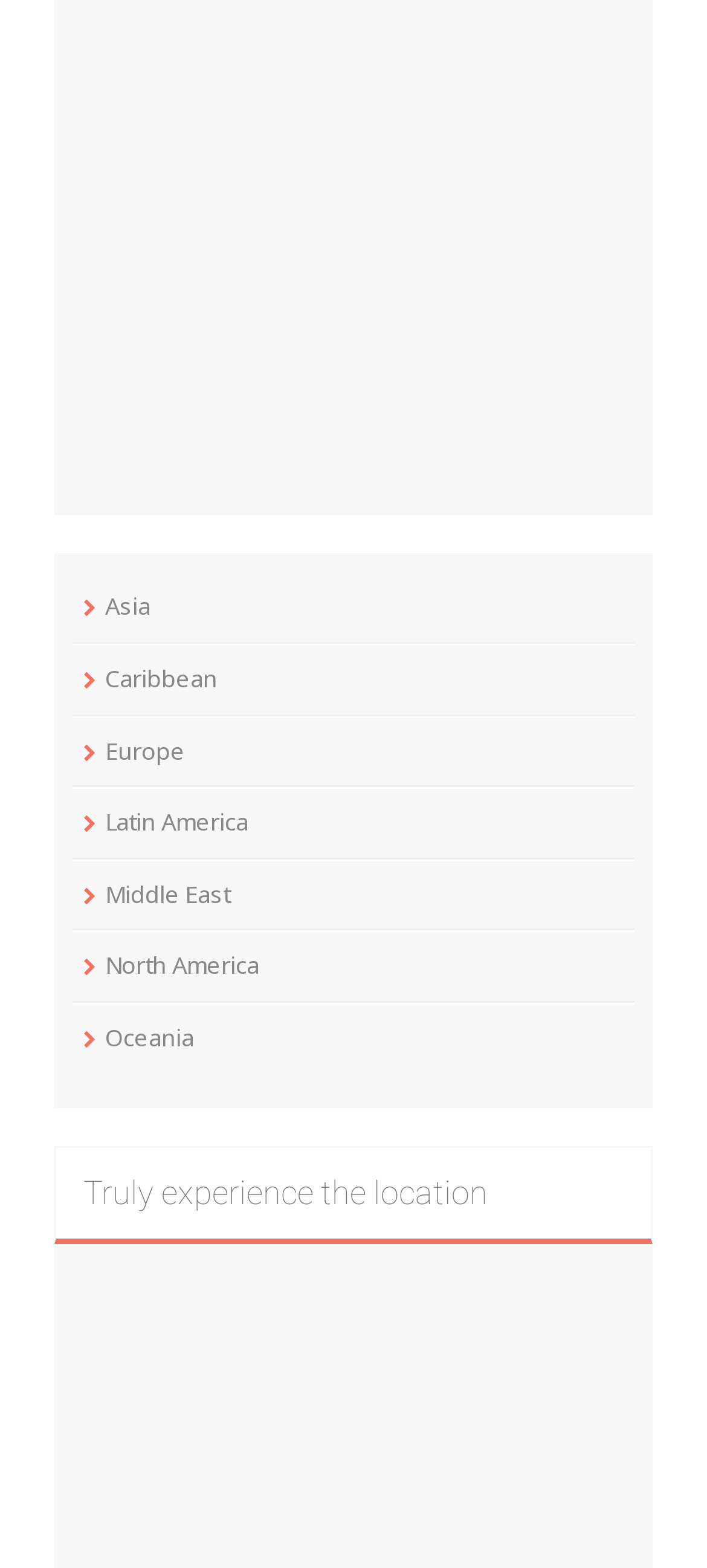Refer to the image and provide an in-depth answer to the question:
How many regions are listed?

I counted the number of links listed under the root element, which are 'Asia', 'Caribbean', 'Europe', 'Latin America', 'Middle East', 'North America', and 'Oceania', totaling 7 regions.